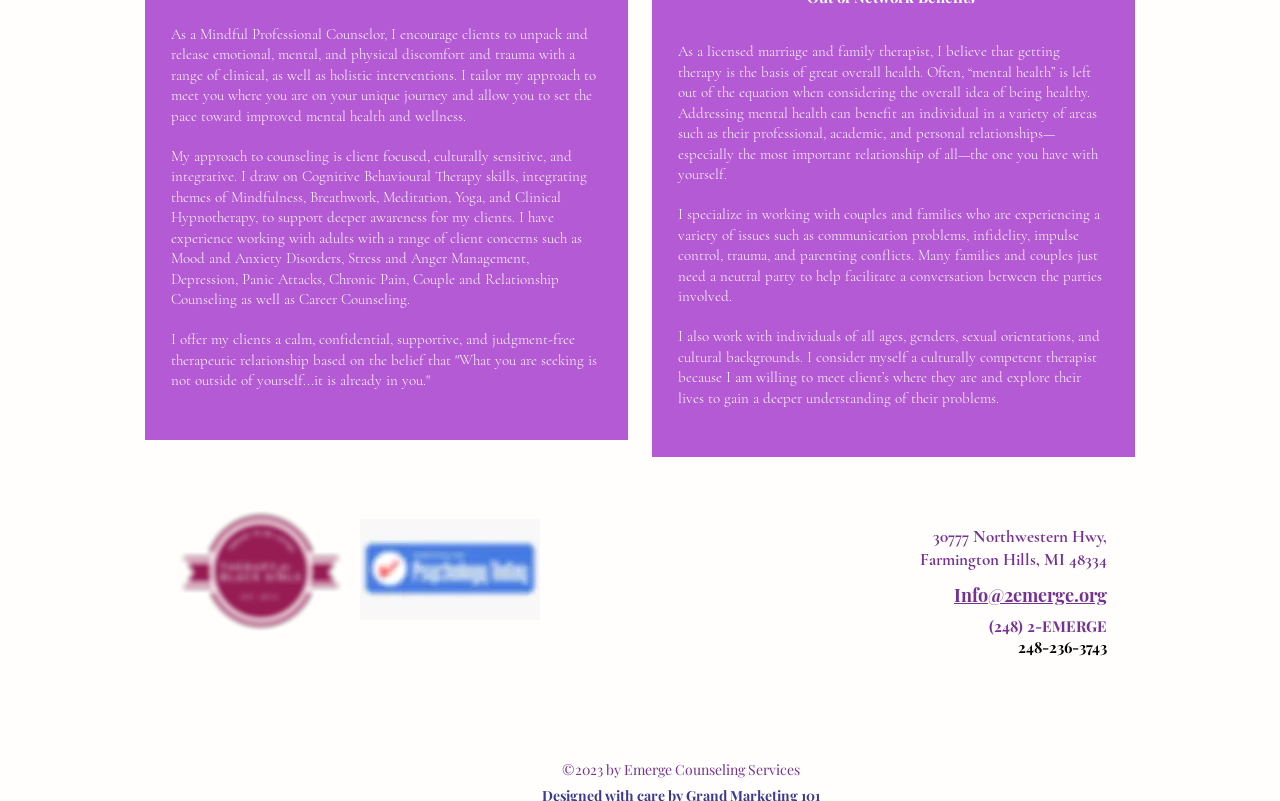Answer the question with a brief word or phrase:
What is the location of the counseling service?

Farmington Hills, MI 48334